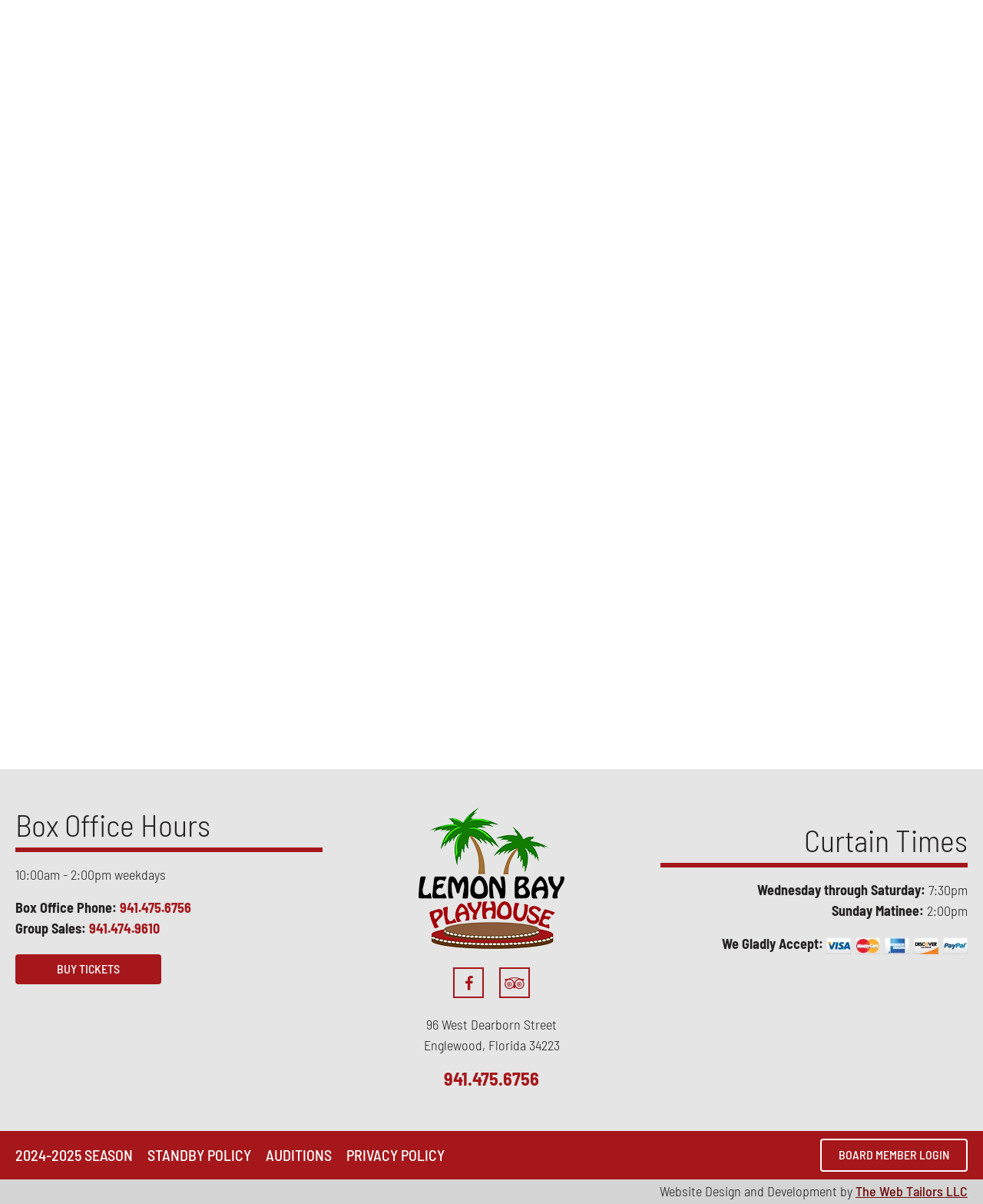Locate the bounding box coordinates of the clickable region to complete the following instruction: "Buy tickets."

[0.016, 0.793, 0.164, 0.818]